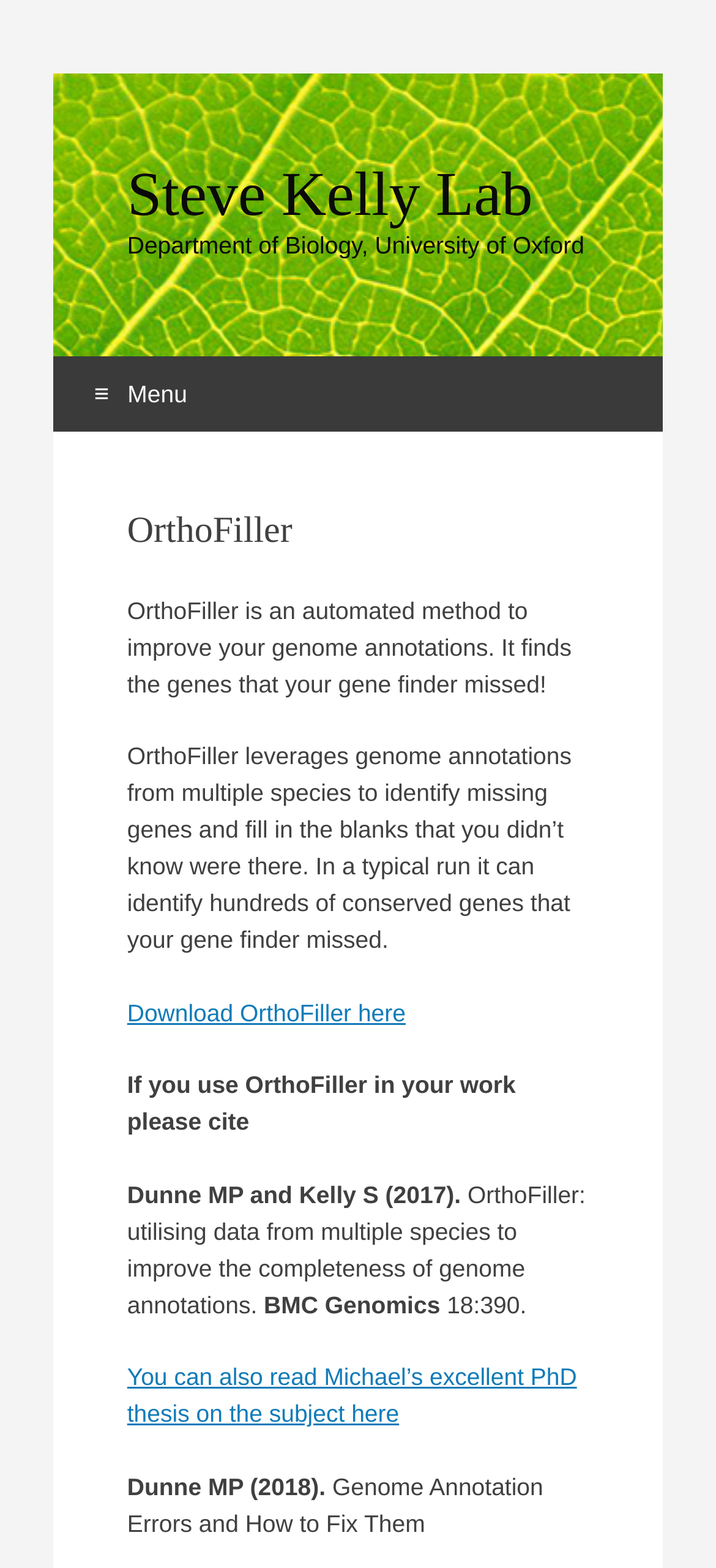Provide a brief response in the form of a single word or phrase:
What is the title of the journal where OrthoFiller was published?

BMC Genomics